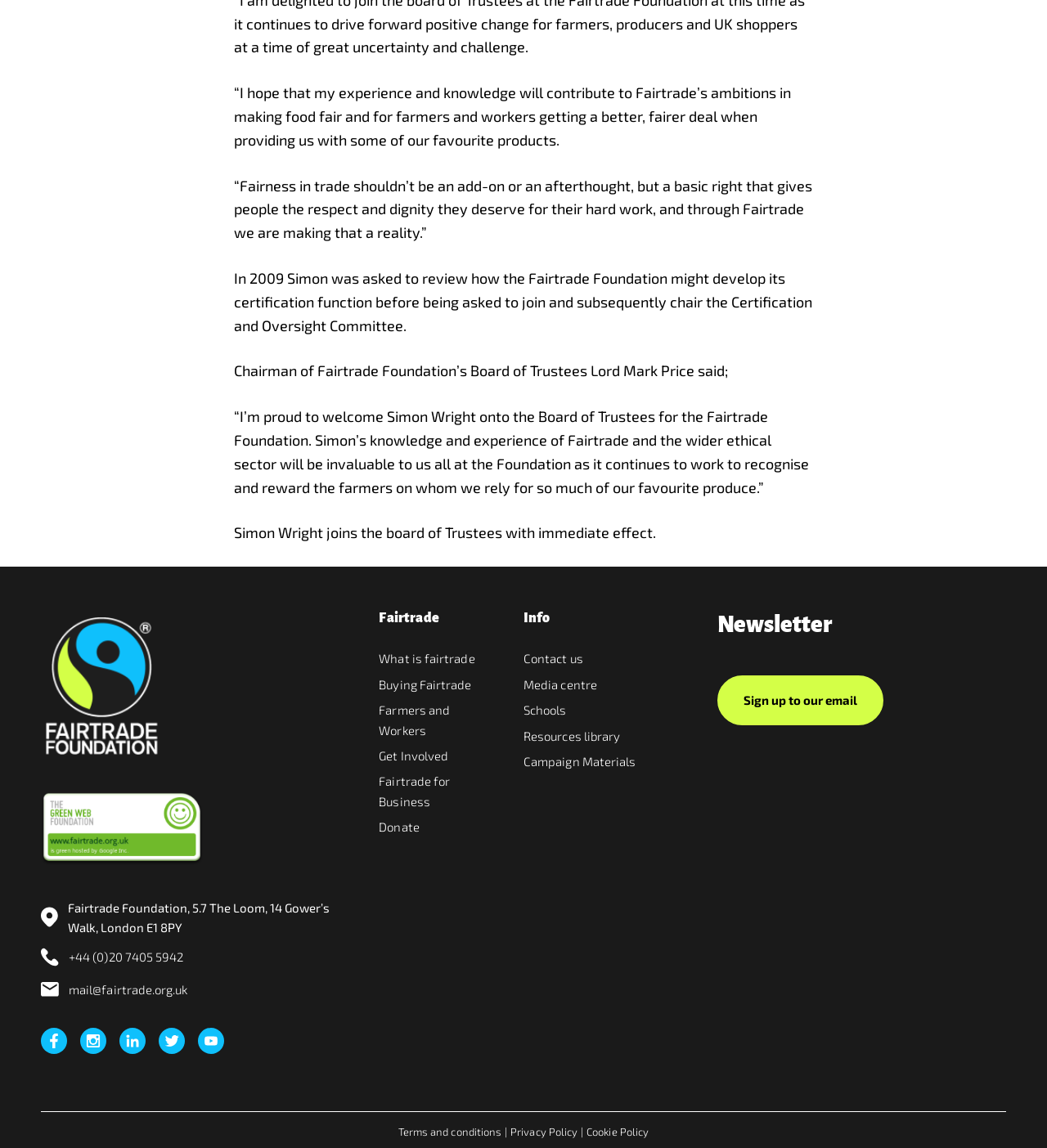Given the following UI element description: "Media centre", find the bounding box coordinates in the webpage screenshot.

[0.5, 0.589, 0.57, 0.602]